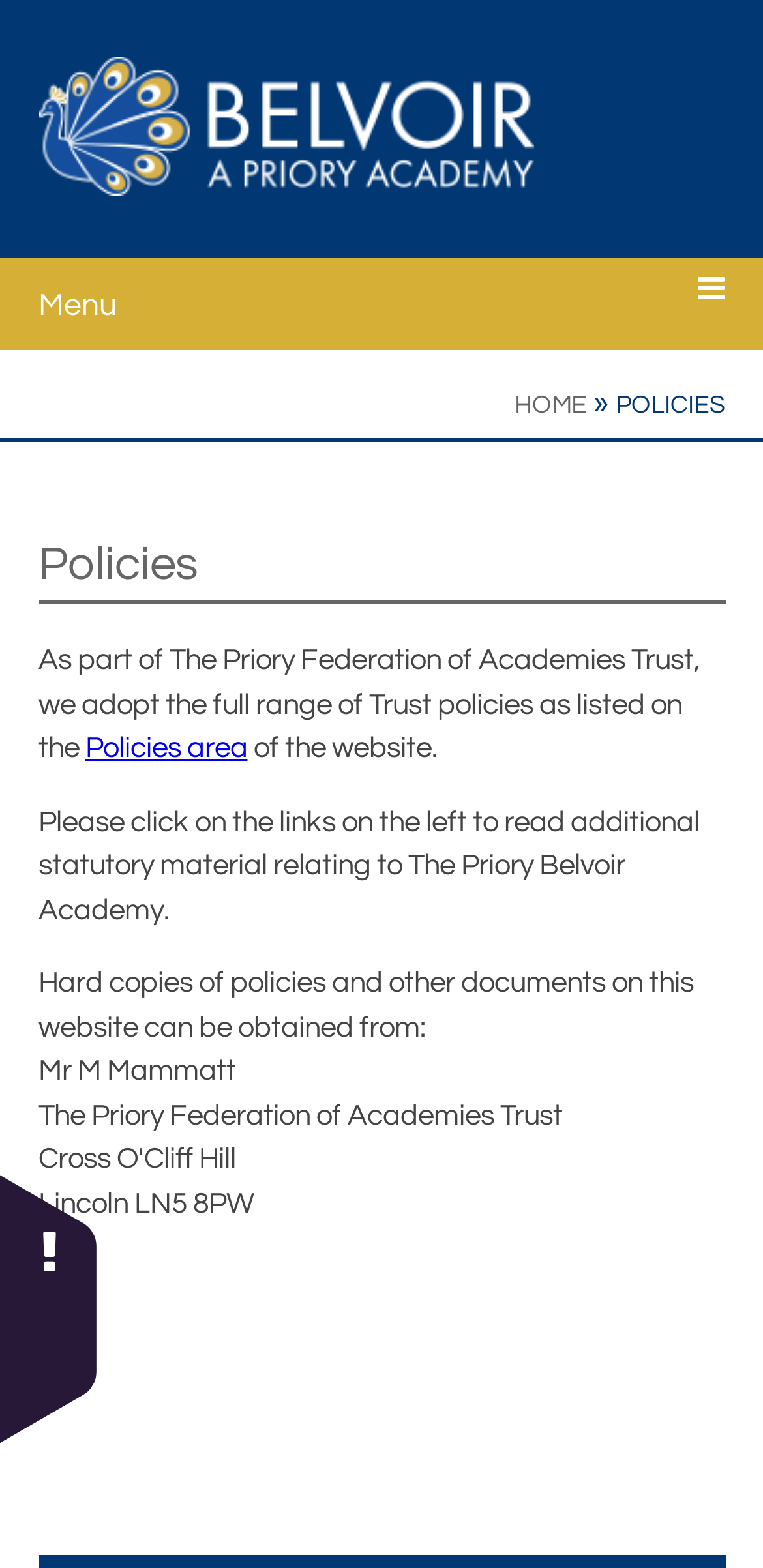Using the information in the image, give a detailed answer to the following question: What is the purpose of the 'Skip to content ↓' link?

The 'Skip to content ↓' link is likely used to bypass the navigation menu and jump directly to the main content of the webpage, making it easier for users to access the information they need.